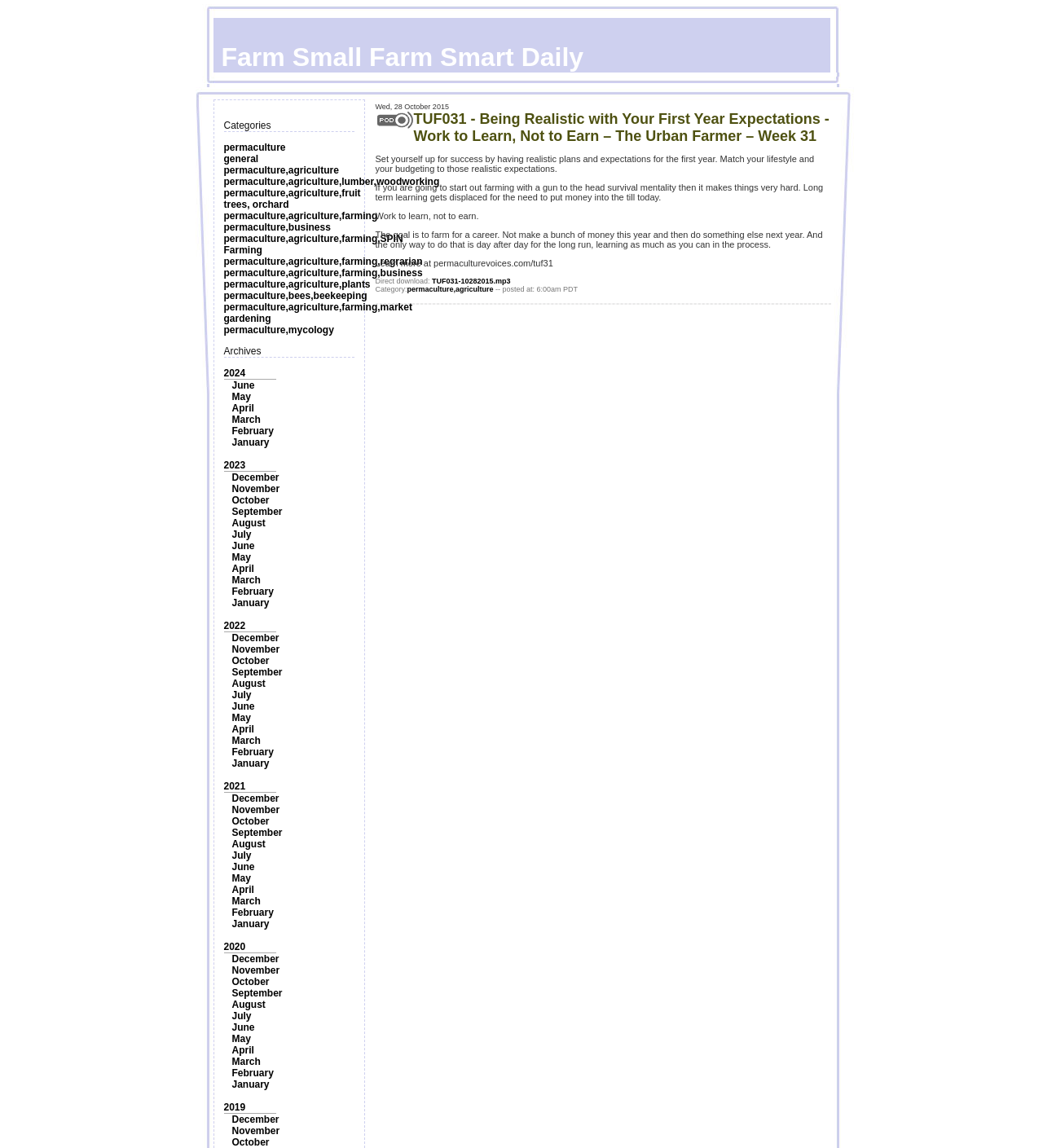Highlight the bounding box coordinates of the element you need to click to perform the following instruction: "Explore the 'permaculture, agriculture, farming' topic."

[0.214, 0.183, 0.362, 0.193]